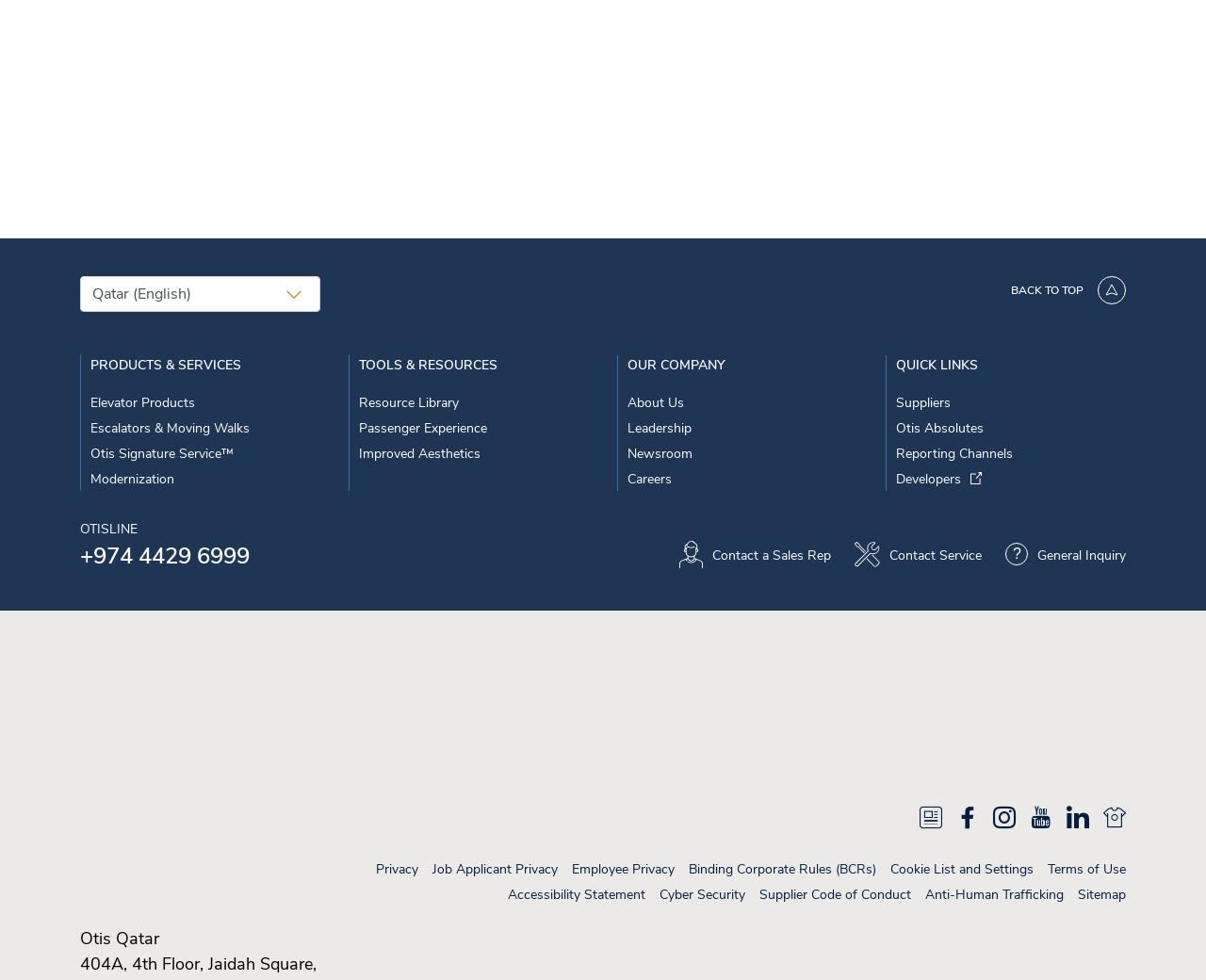Could you locate the bounding box coordinates for the section that should be clicked to accomplish this task: "Select a country".

[0.066, 0.281, 0.266, 0.318]